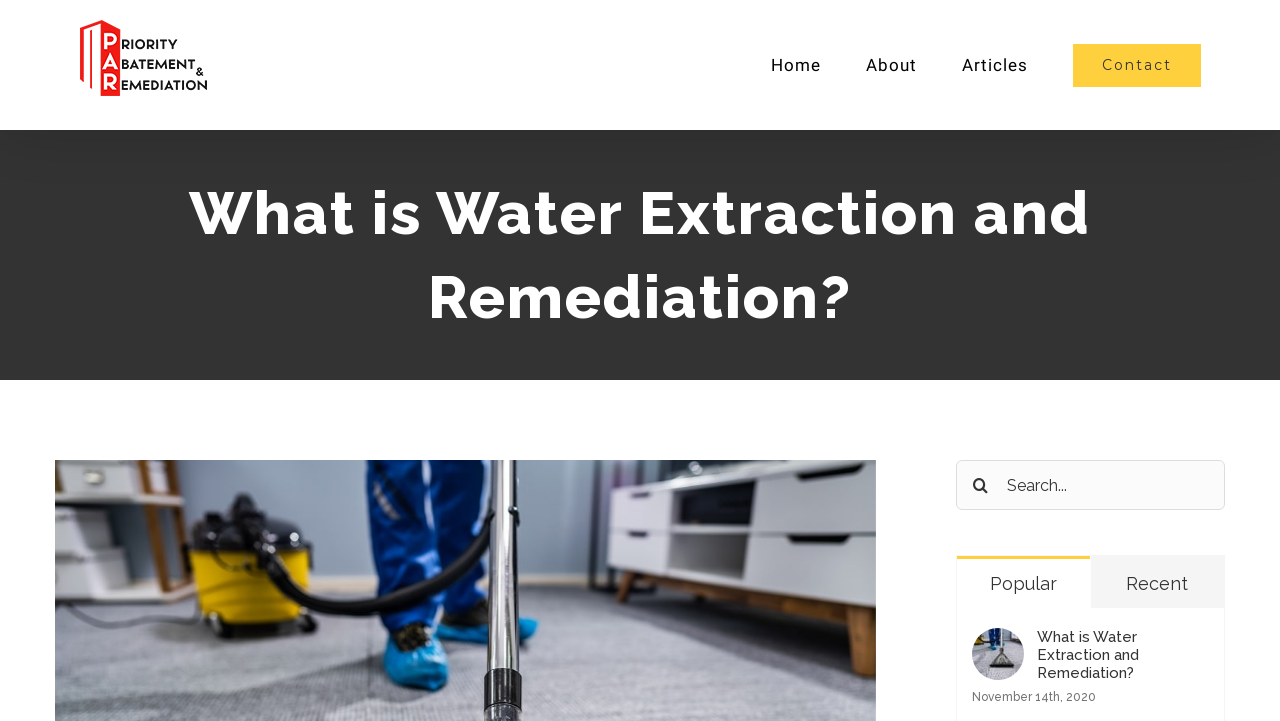How many main menu items are there?
Using the image as a reference, give an elaborate response to the question.

I looked at the navigation element with the description 'Main Menu' and found four link elements underneath it, which are 'Home', 'About', 'Articles', and 'Contact'. Therefore, there are four main menu items.